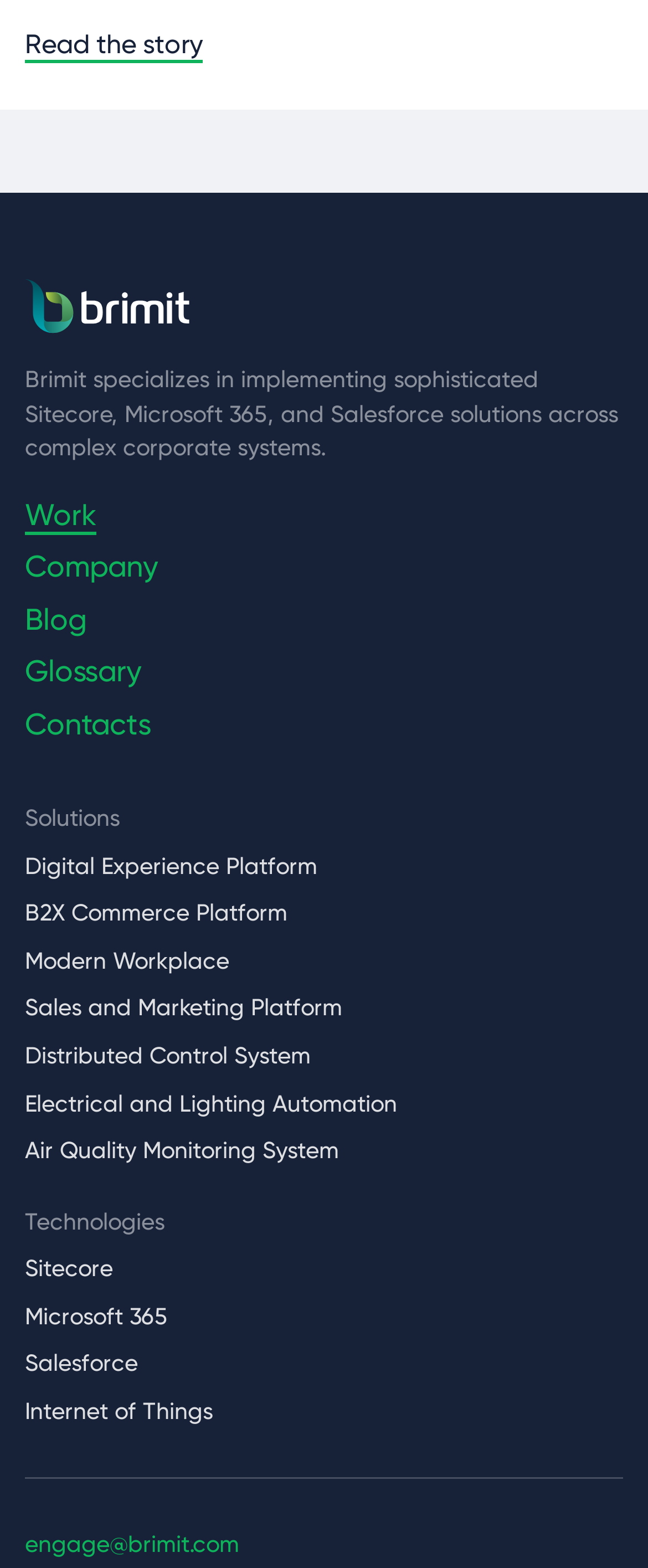What is the last link on the webpage?
Look at the image and respond with a single word or a short phrase.

engage@brimit.com